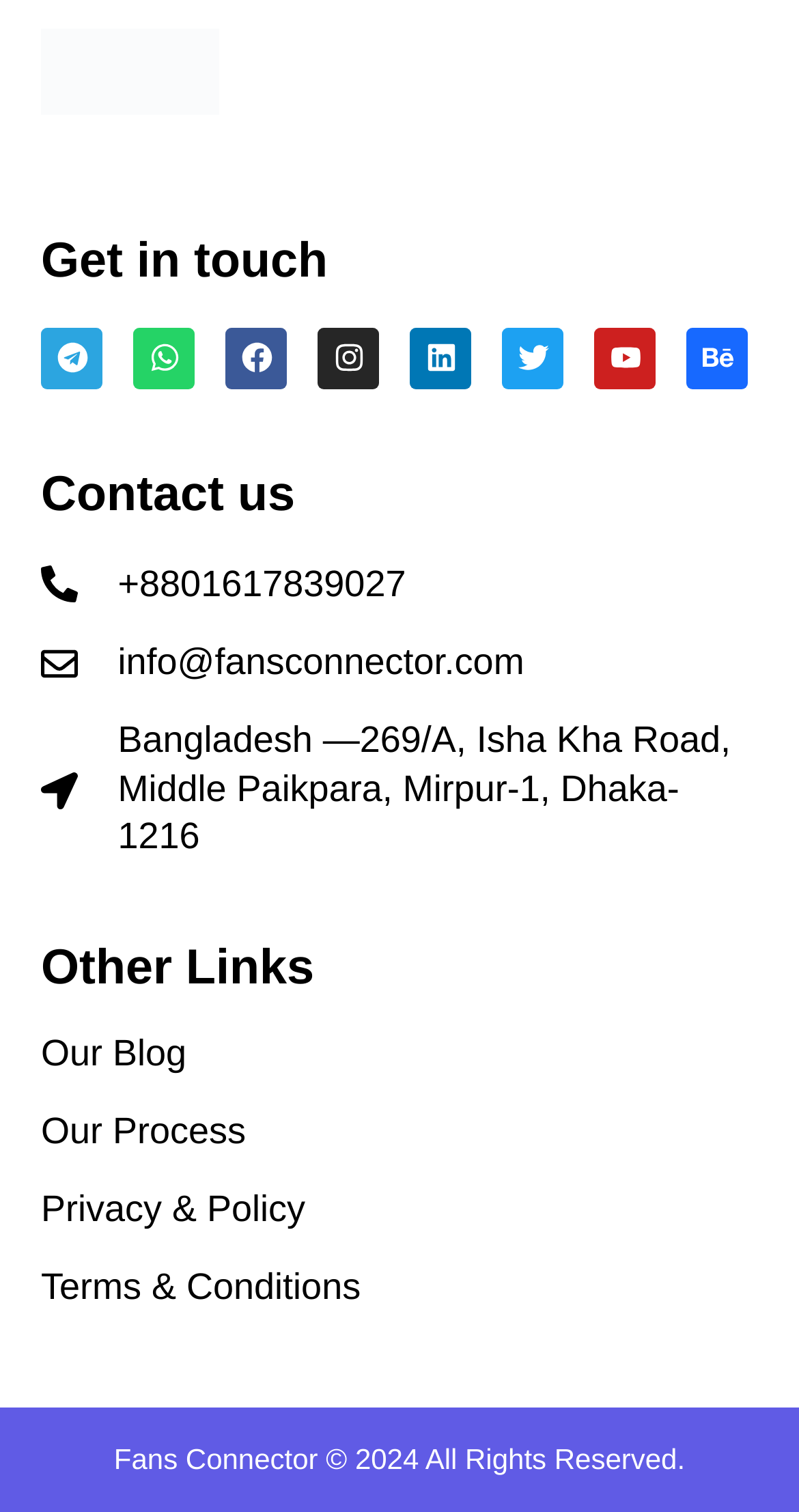Extract the bounding box coordinates of the UI element described: "alt="Fans connector logo"". Provide the coordinates in the format [left, top, right, bottom] with values ranging from 0 to 1.

[0.051, 0.019, 0.69, 0.075]